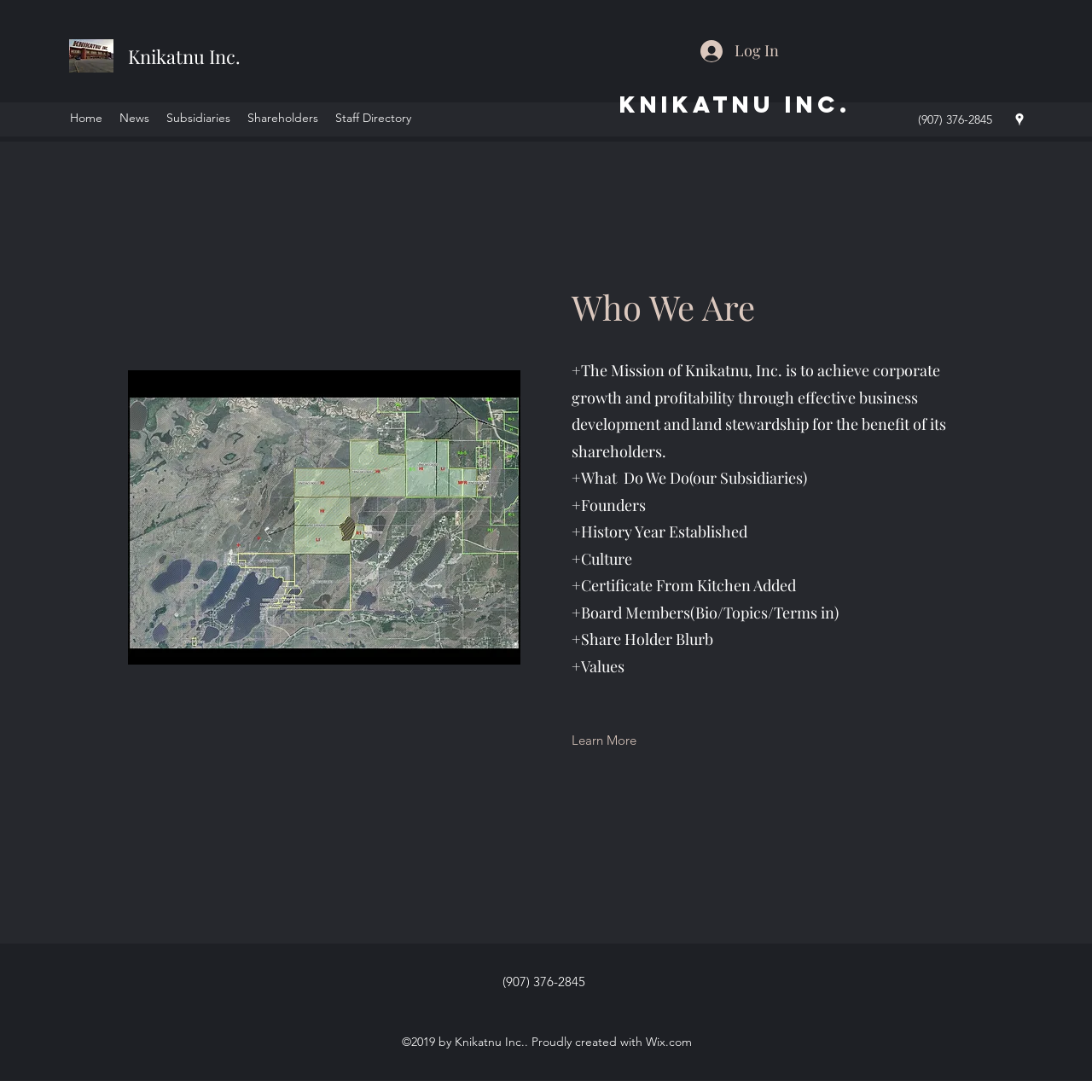Specify the bounding box coordinates of the area to click in order to follow the given instruction: "Visit the Home page."

[0.056, 0.096, 0.102, 0.12]